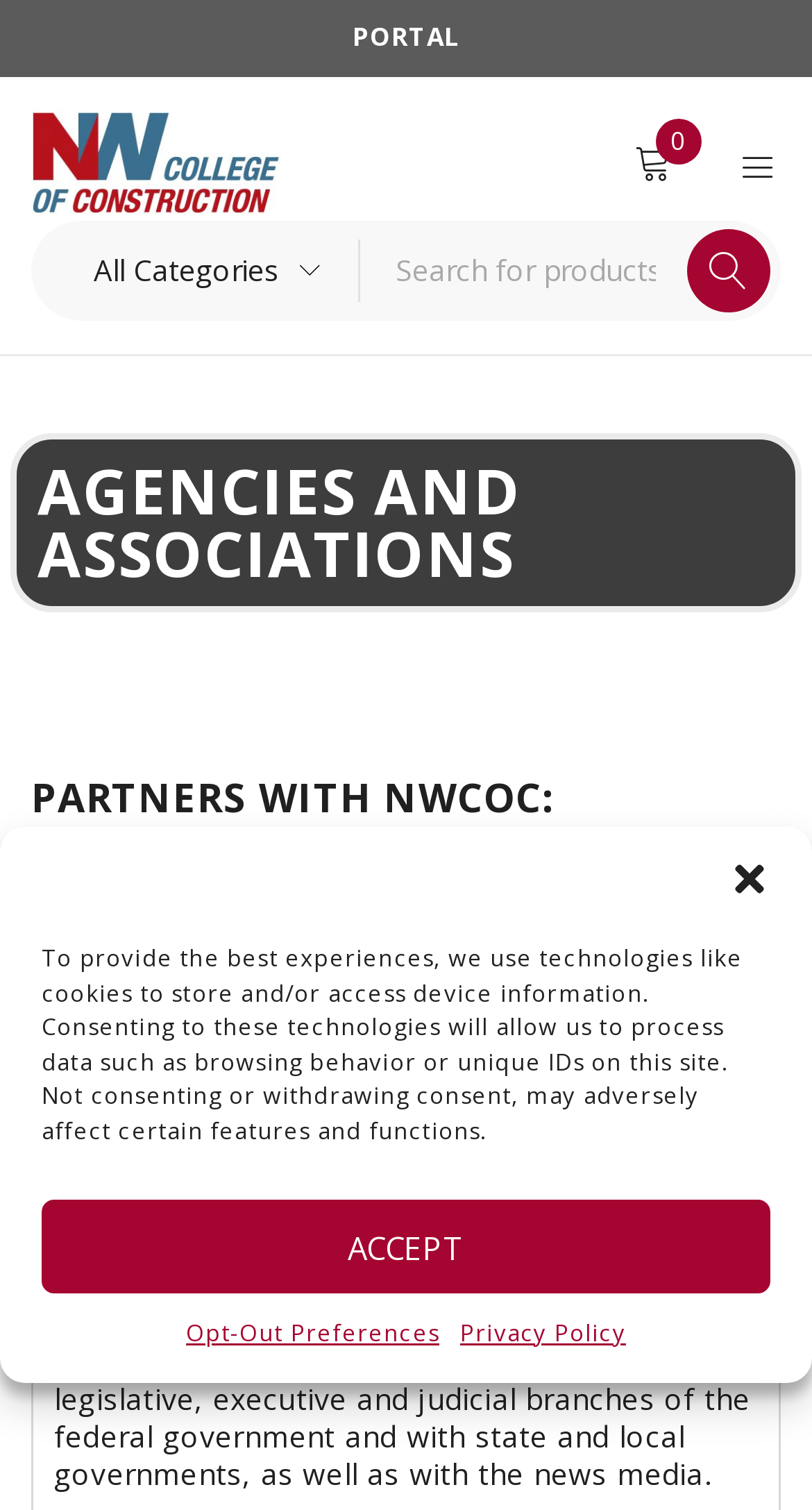Use one word or a short phrase to answer the question provided: 
How many chapters does ABC have across the United States?

77